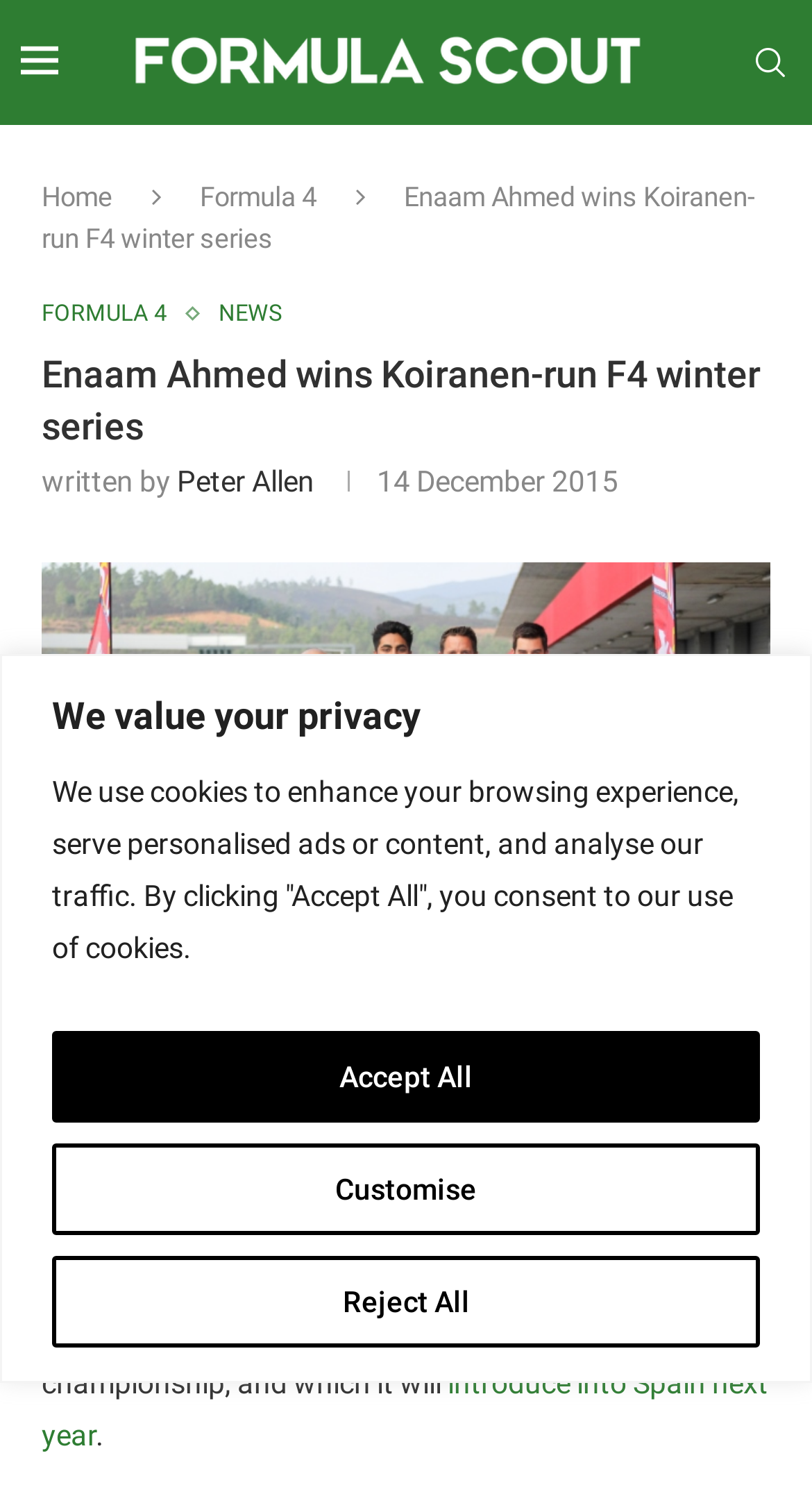Please find and generate the text of the main header of the webpage.

Enaam Ahmed wins Koiranen-run F4 winter series